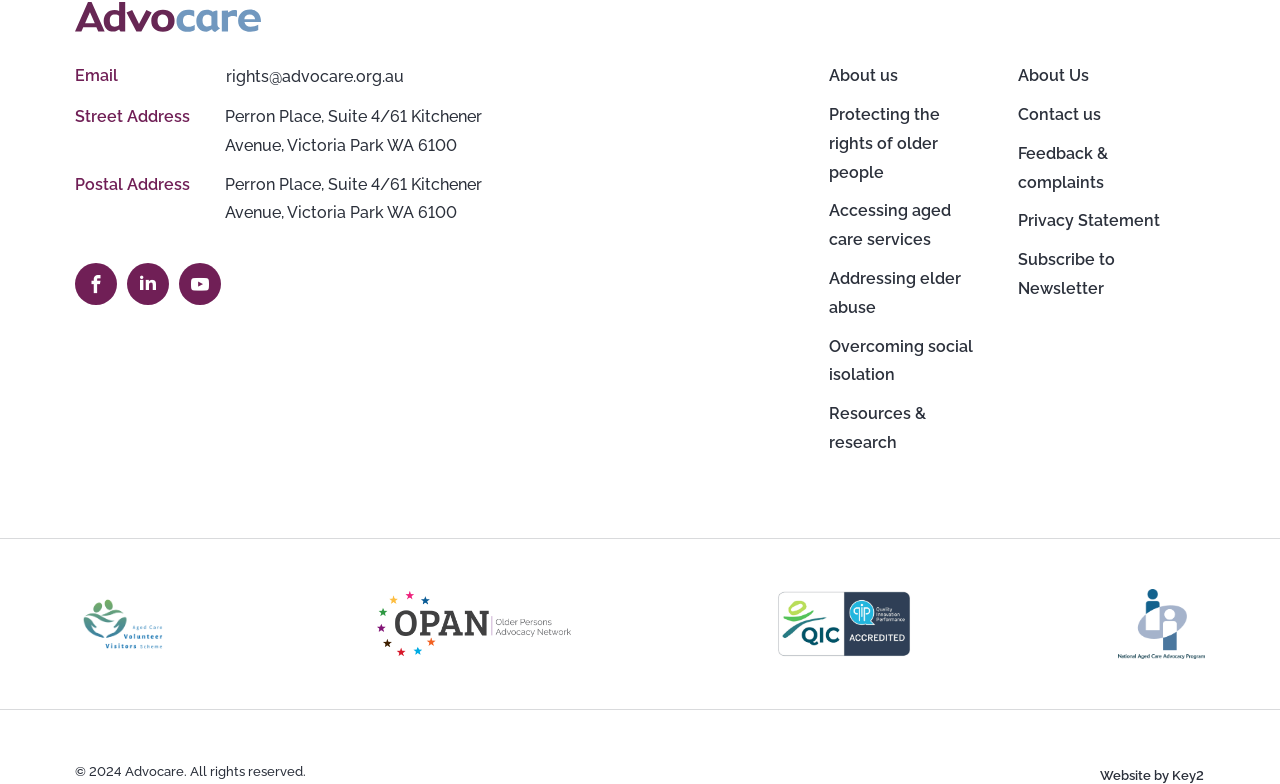Determine the bounding box coordinates for the area that needs to be clicked to fulfill this task: "View the LinkedIn page". The coordinates must be given as four float numbers between 0 and 1, i.e., [left, top, right, bottom].

[0.099, 0.336, 0.132, 0.389]